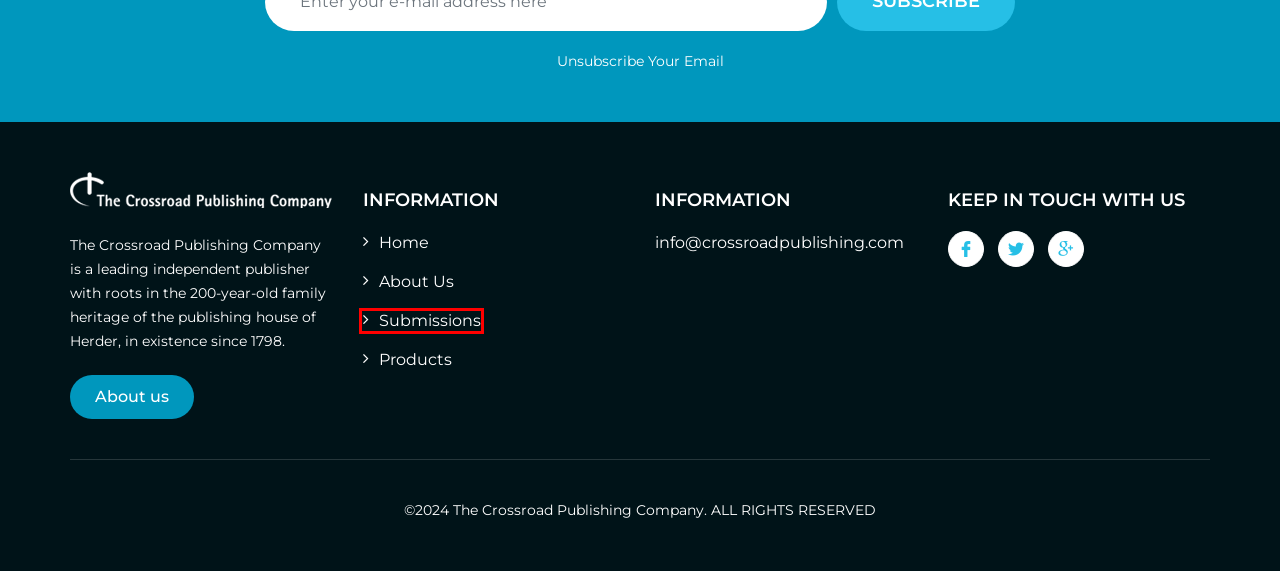Given a screenshot of a webpage with a red rectangle bounding box around a UI element, select the best matching webpage description for the new webpage that appears after clicking the highlighted element. The candidate descriptions are:
A. HH2021 Mysticism – Crossroad
B. Shop – Crossroad
C. About Us – Crossroad
D. El aro y la trama – Crossroad
E. Submissions – Crossroad
F. Ethics of Evidence Foundation – Crossroad
G. Contact Us – Crossroad
H. Journal – Crossroad

E